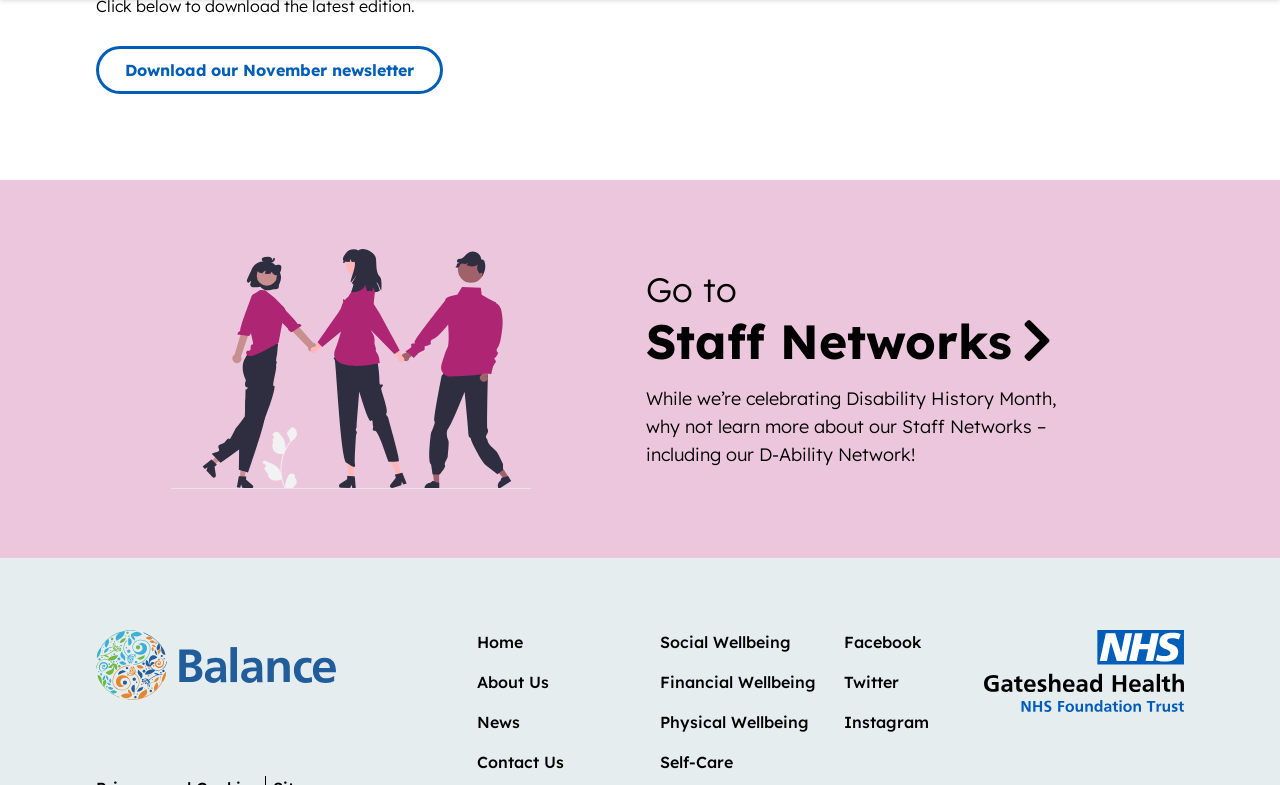Find the bounding box coordinates of the element to click in order to complete this instruction: "Learn more about Staff Networks". The bounding box coordinates must be four float numbers between 0 and 1, denoted as [left, top, right, bottom].

[0.505, 0.341, 0.84, 0.598]